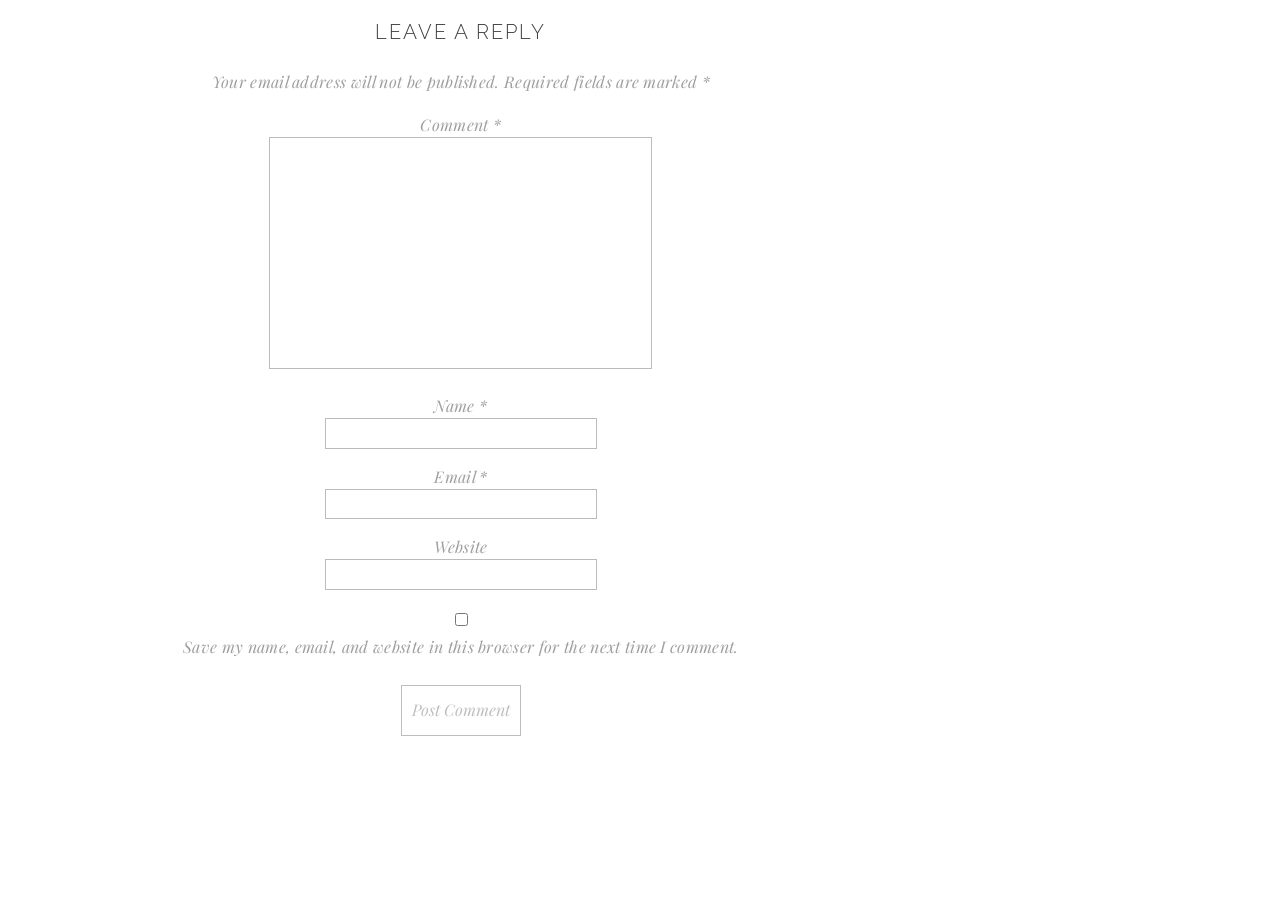What is the purpose of the checkbox?
Please answer the question as detailed as possible.

The checkbox is labeled 'Save my name, email, and website in this browser for the next time I comment.' This suggests that its purpose is to save the user's comment information for future use.